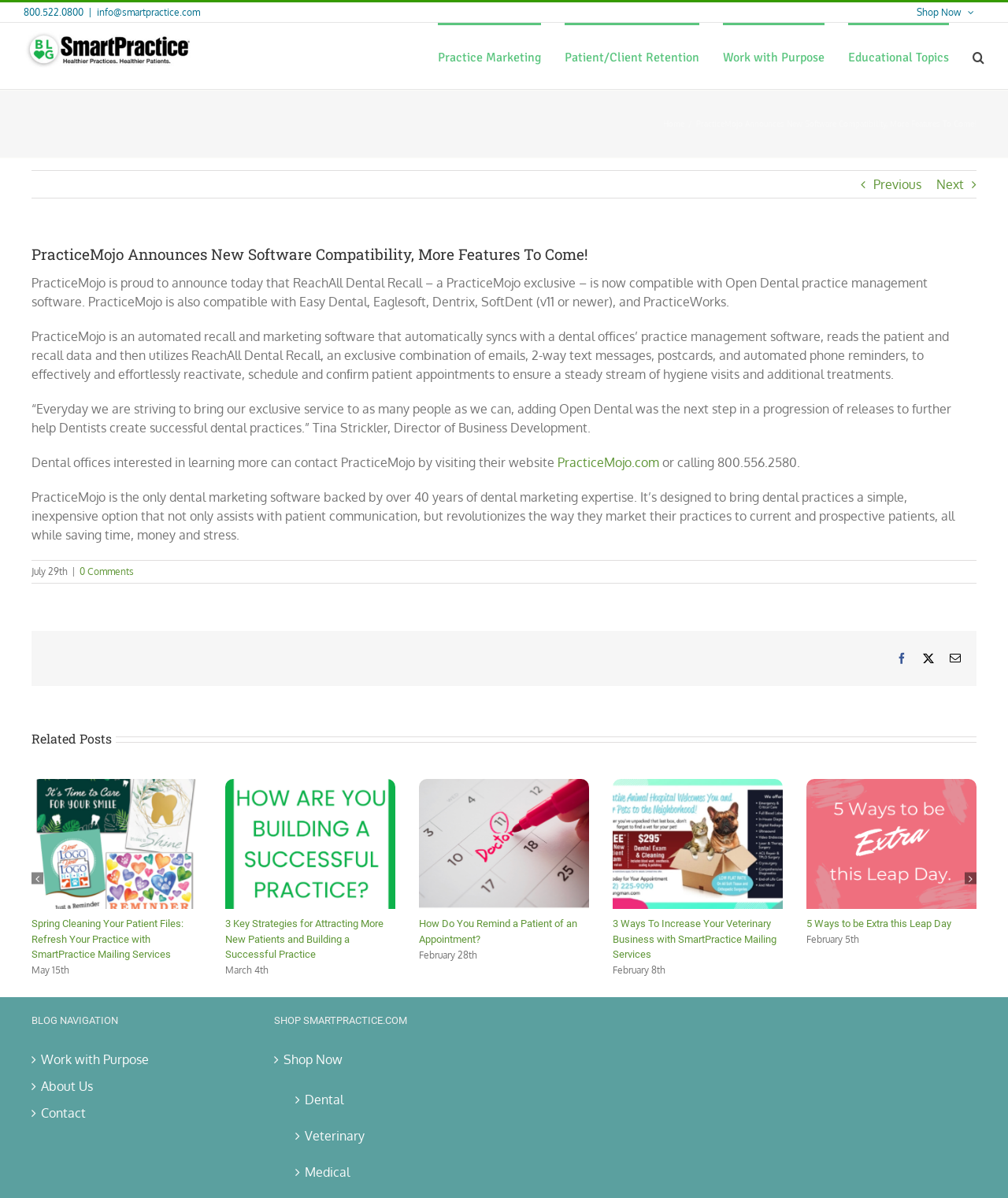Kindly determine the bounding box coordinates for the clickable area to achieve the given instruction: "Contact PracticeMojo by visiting their website".

[0.553, 0.379, 0.654, 0.392]